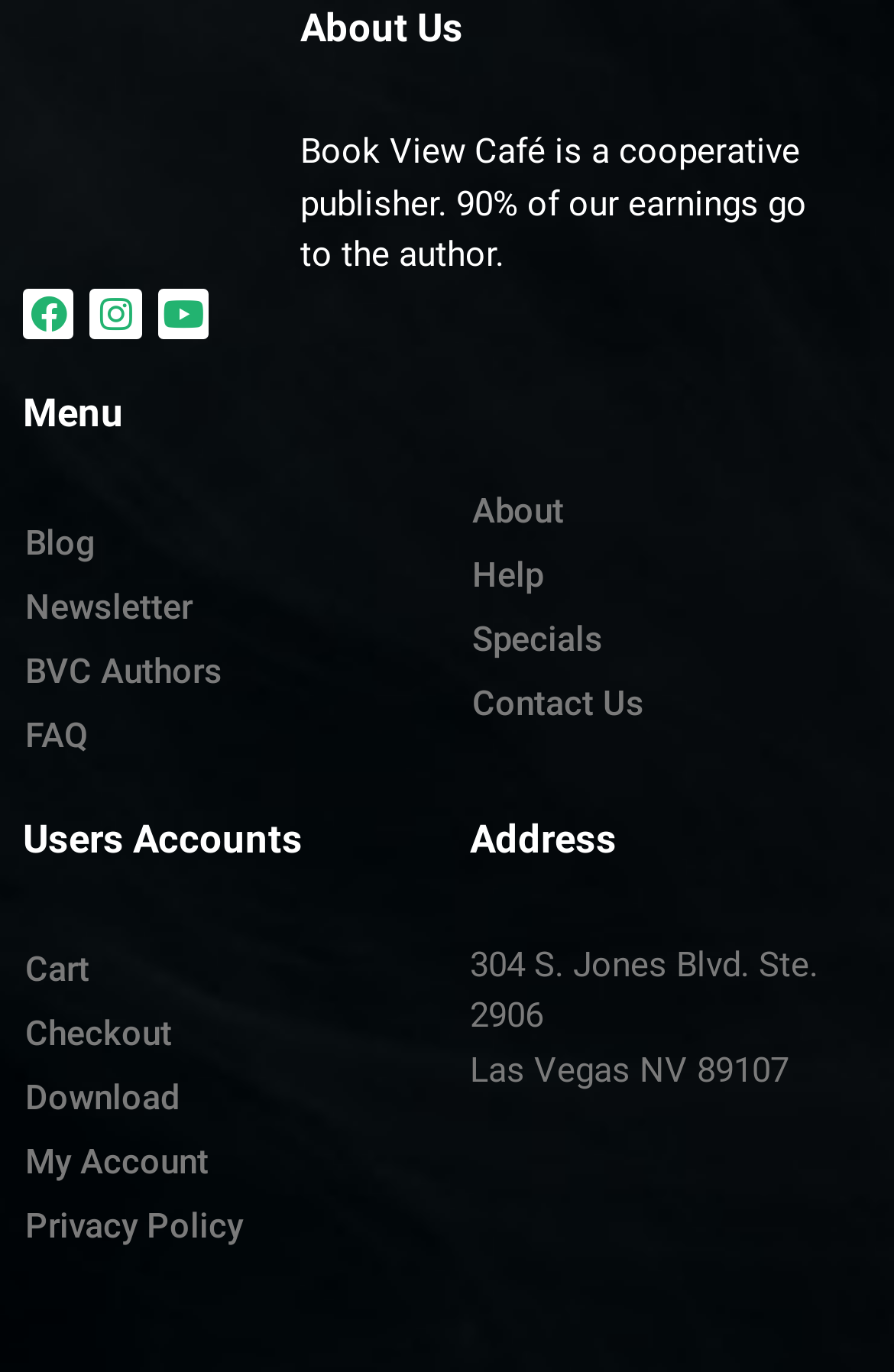Locate the bounding box coordinates of the element that should be clicked to fulfill the instruction: "View Facebook page".

[0.026, 0.21, 0.083, 0.248]